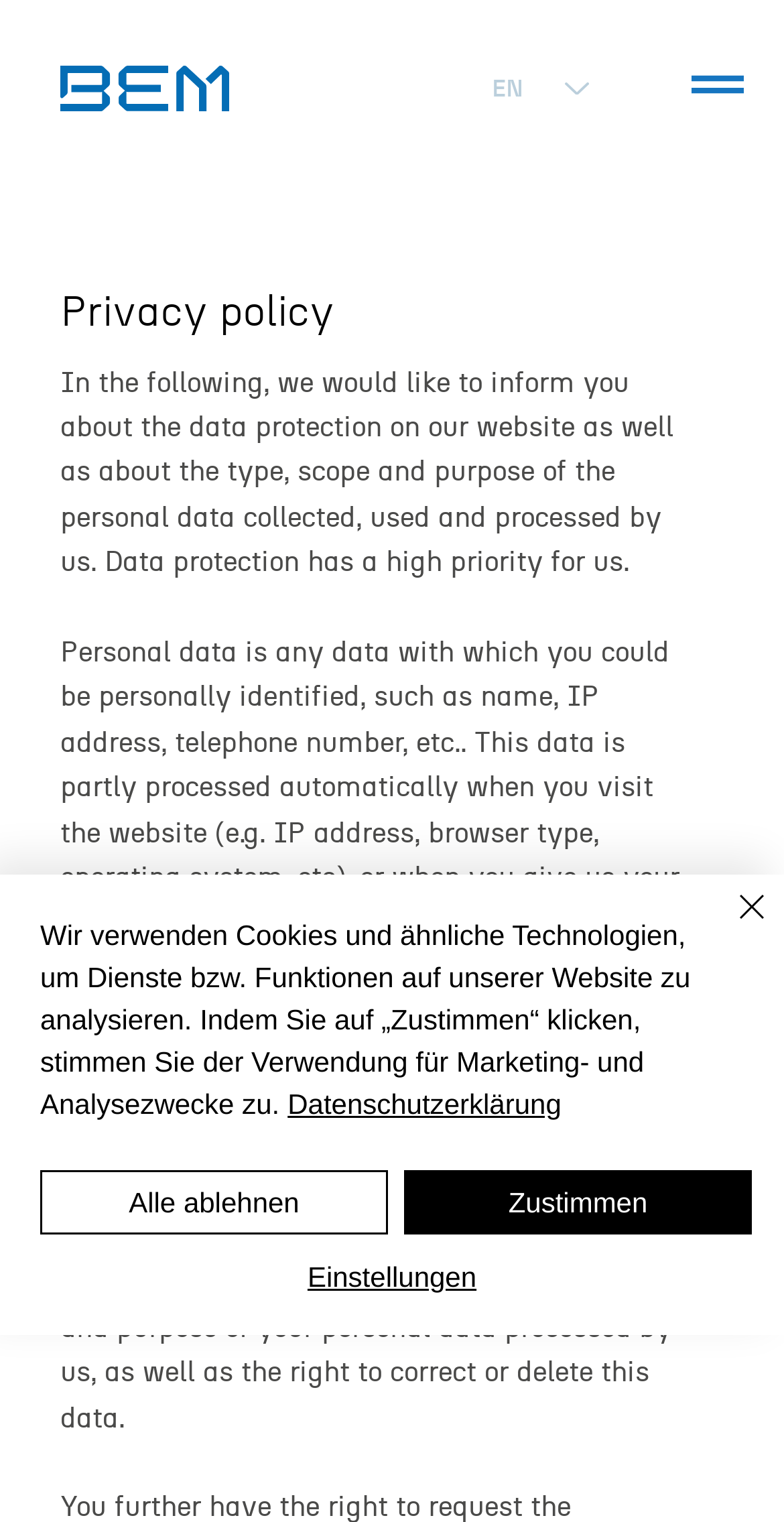Create a detailed summary of all the visual and textual information on the webpage.

The webpage is about BEM's commitment to safeguarding user data, with a focus on privacy policy. At the top right corner, there is a button and a link. Below them, a language selector combobox is located, currently set to English. 

To the left of the language selector, there is a heading titled "Privacy policy". Below the heading, a block of text explains the importance of data protection, followed by a description of what personal data is and how it is processed. The text continues to discuss the rights users are entitled to according to GDPR, including the right to receive information, correct, or delete personal data.

At the bottom of the page, an alert box appears, notifying users about the use of cookies and similar technologies for marketing and analytical purposes. The alert box contains three buttons: "Zustimmen" (Agree), "Alle ablehnen" (Reject all), and "Einstellungen" (Settings). There is also a link to the "Datenschutzerklärung" (Privacy Policy) and a "Close" button with a corresponding image at the top right corner of the alert box.